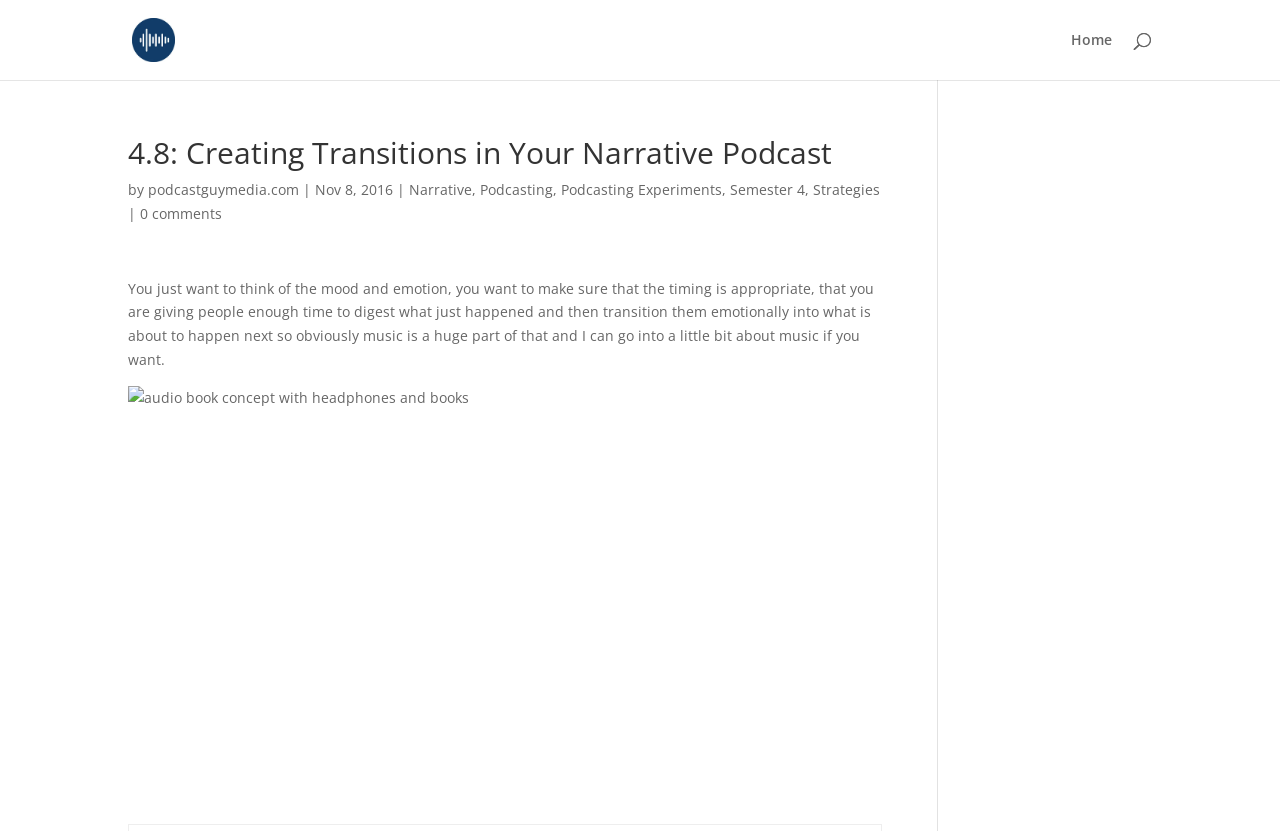Pinpoint the bounding box coordinates of the clickable element needed to complete the instruction: "visit the podcastguymedia website". The coordinates should be provided as four float numbers between 0 and 1: [left, top, right, bottom].

[0.103, 0.035, 0.137, 0.057]